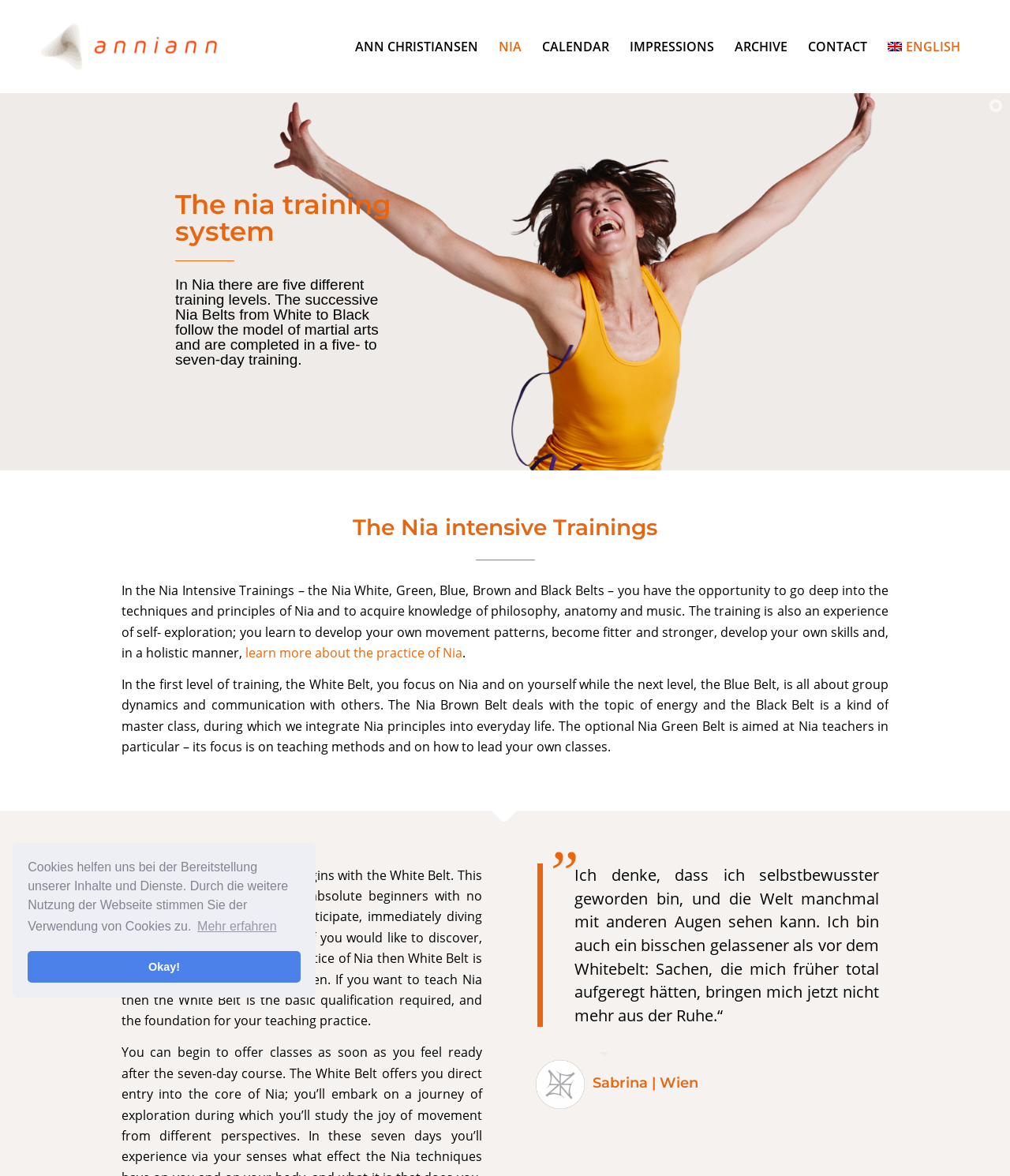Respond to the question below with a single word or phrase: How many links are there in the top navigation menu?

9